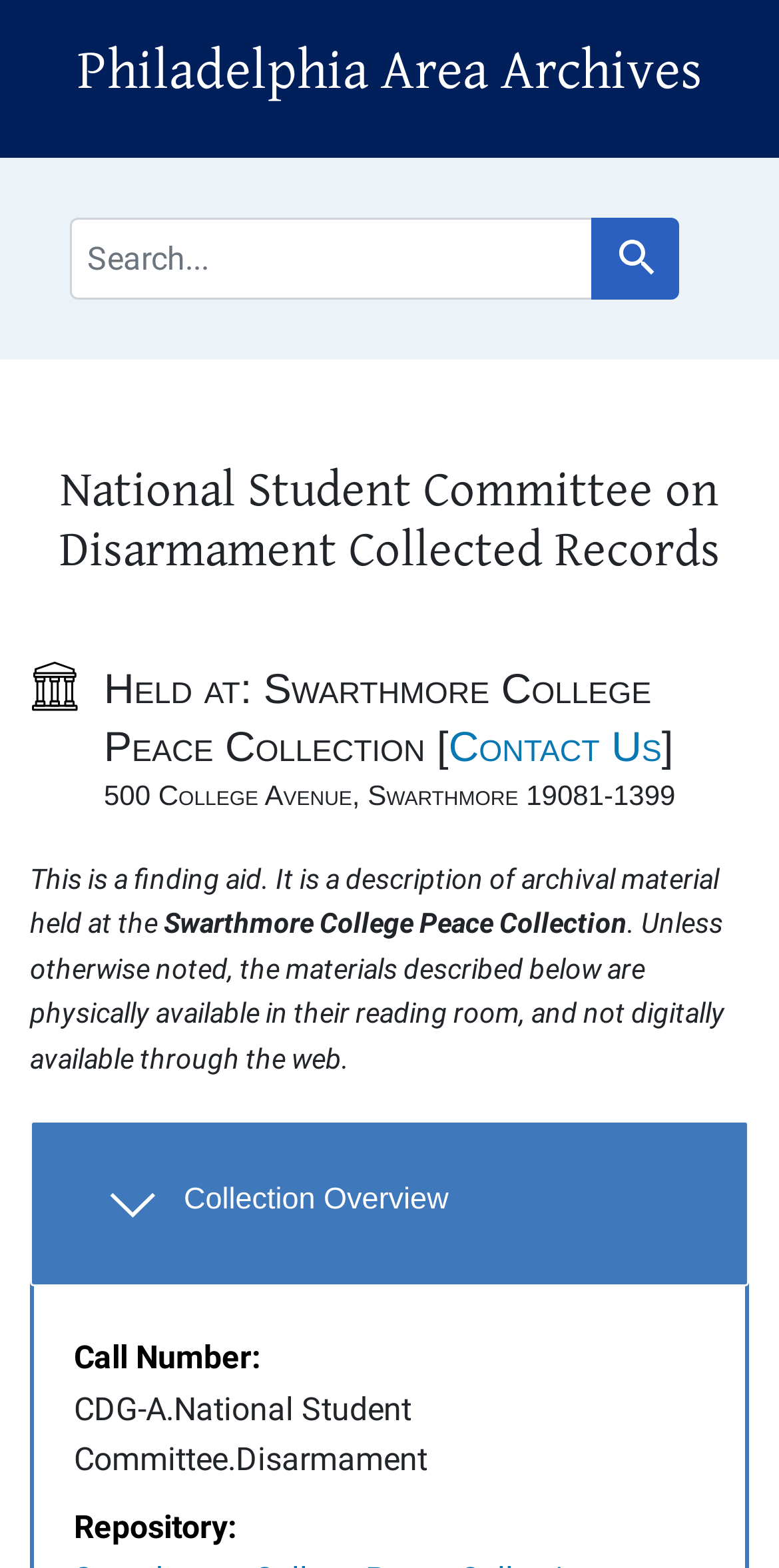What is the name of the archives? Based on the image, give a response in one word or a short phrase.

Philadelphia Area Archives